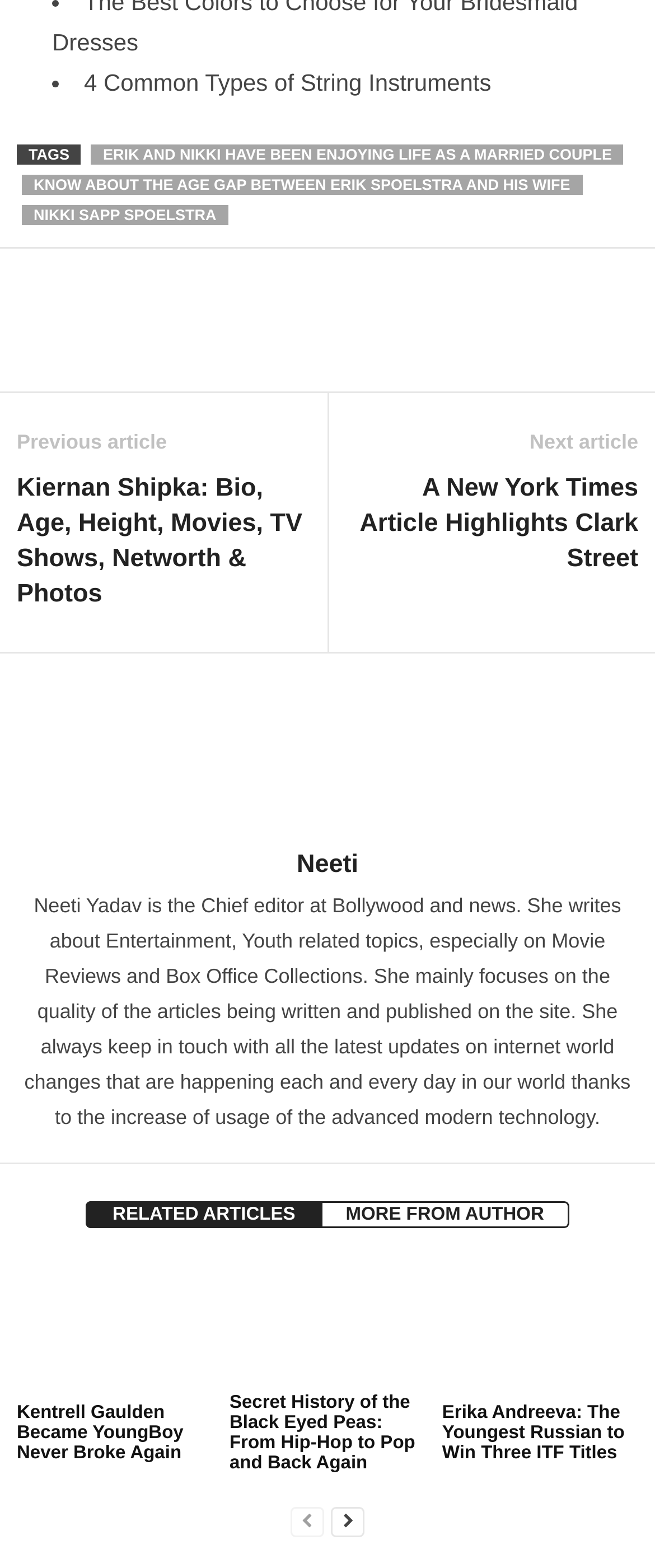What is the name of the author?
Using the image as a reference, give a one-word or short phrase answer.

Neeti Yadav